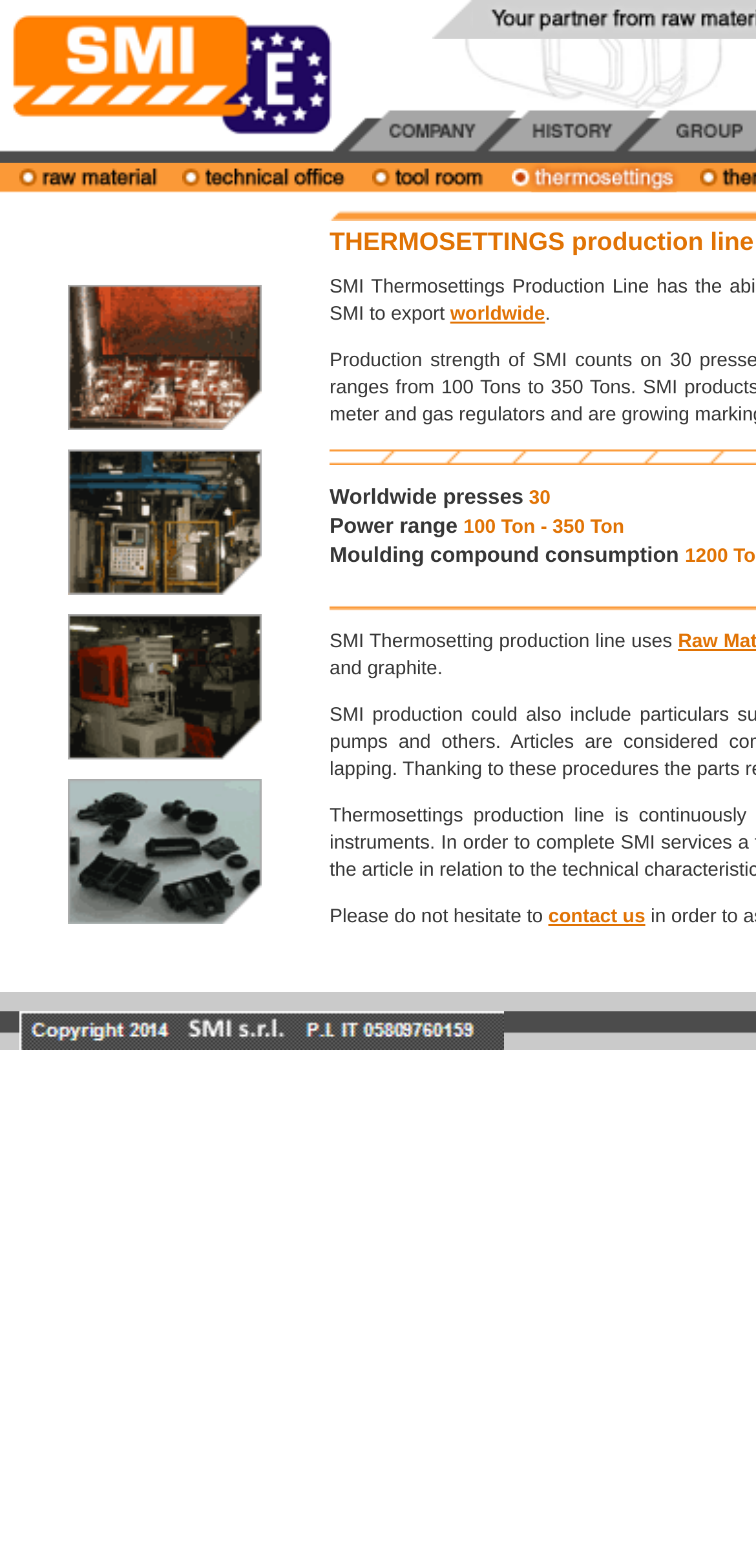What is the name of the company?
Please provide a comprehensive answer to the question based on the webpage screenshot.

The name of the company can be found at the top of the webpage, where it says 'S.M.I. - Termoindurente'. This is likely the title of the webpage and the name of the company.